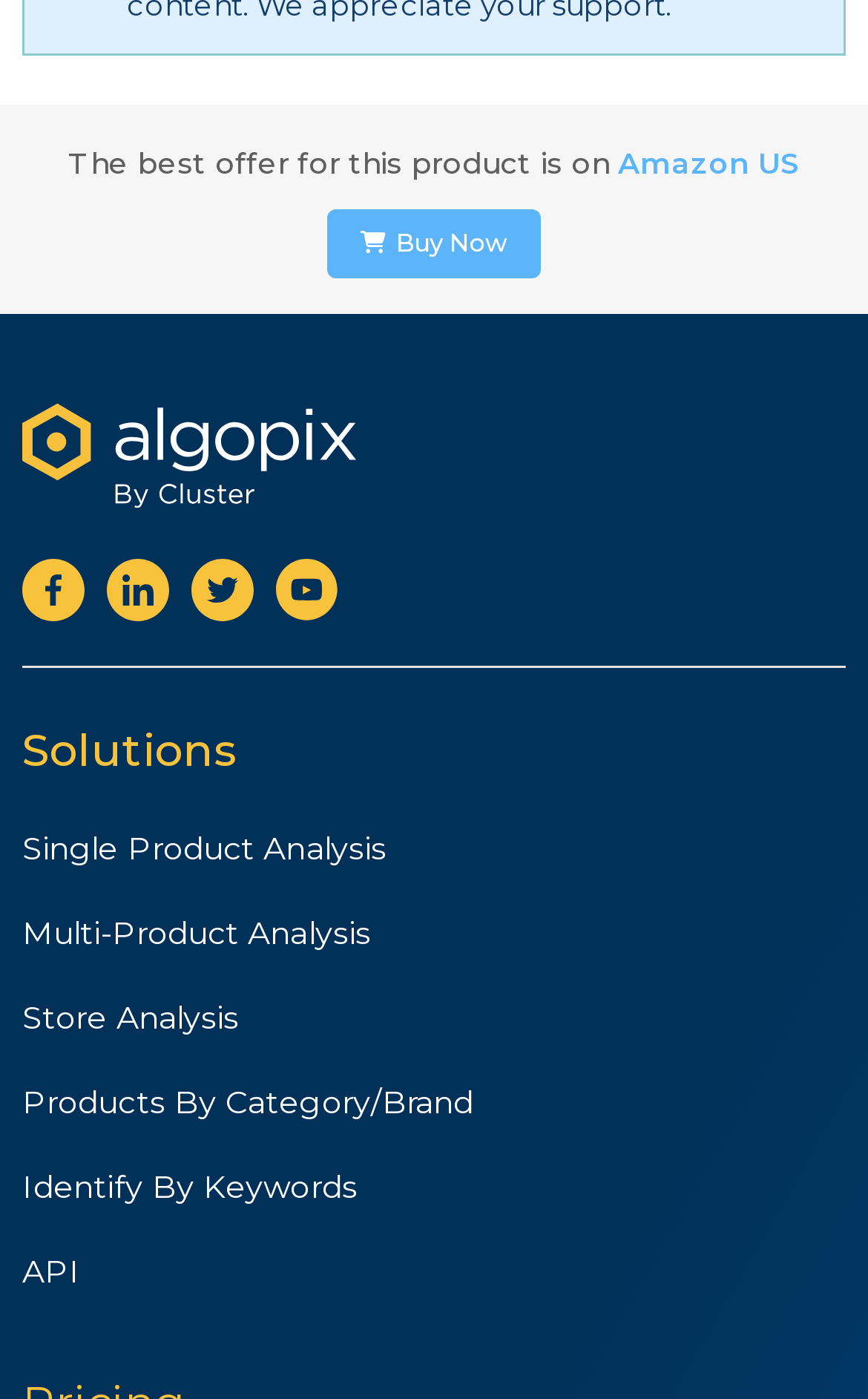Please give a succinct answer using a single word or phrase:
What is the last option under the 'Solutions' heading?

API